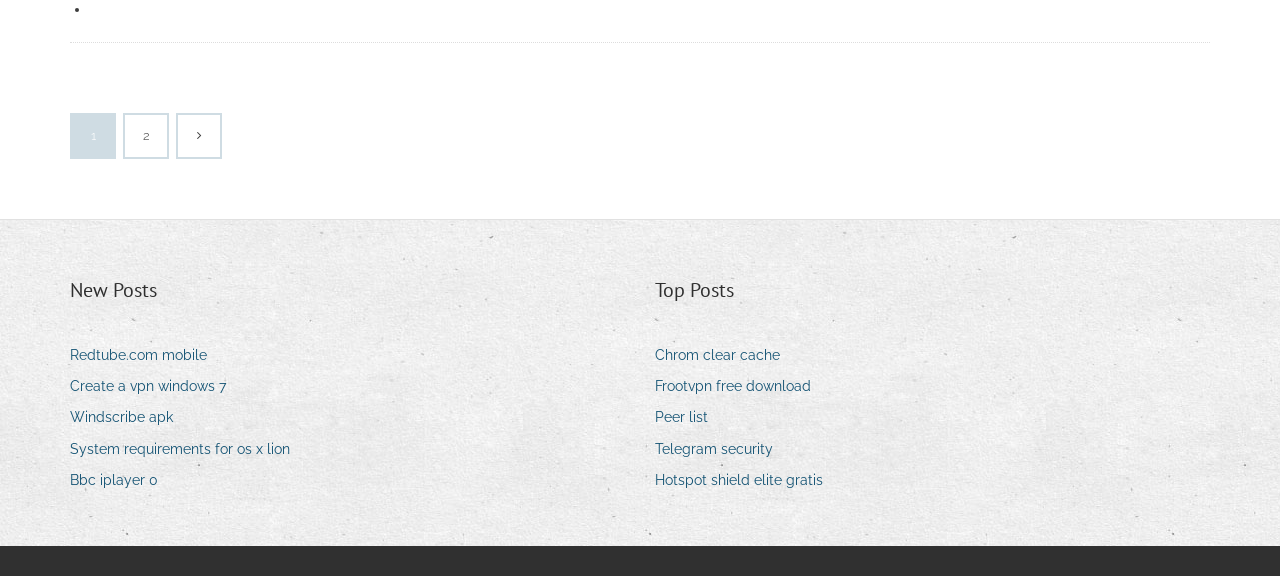Can you identify the bounding box coordinates of the clickable region needed to carry out this instruction: 'Click on 'New Posts''? The coordinates should be four float numbers within the range of 0 to 1, stated as [left, top, right, bottom].

[0.055, 0.477, 0.123, 0.53]